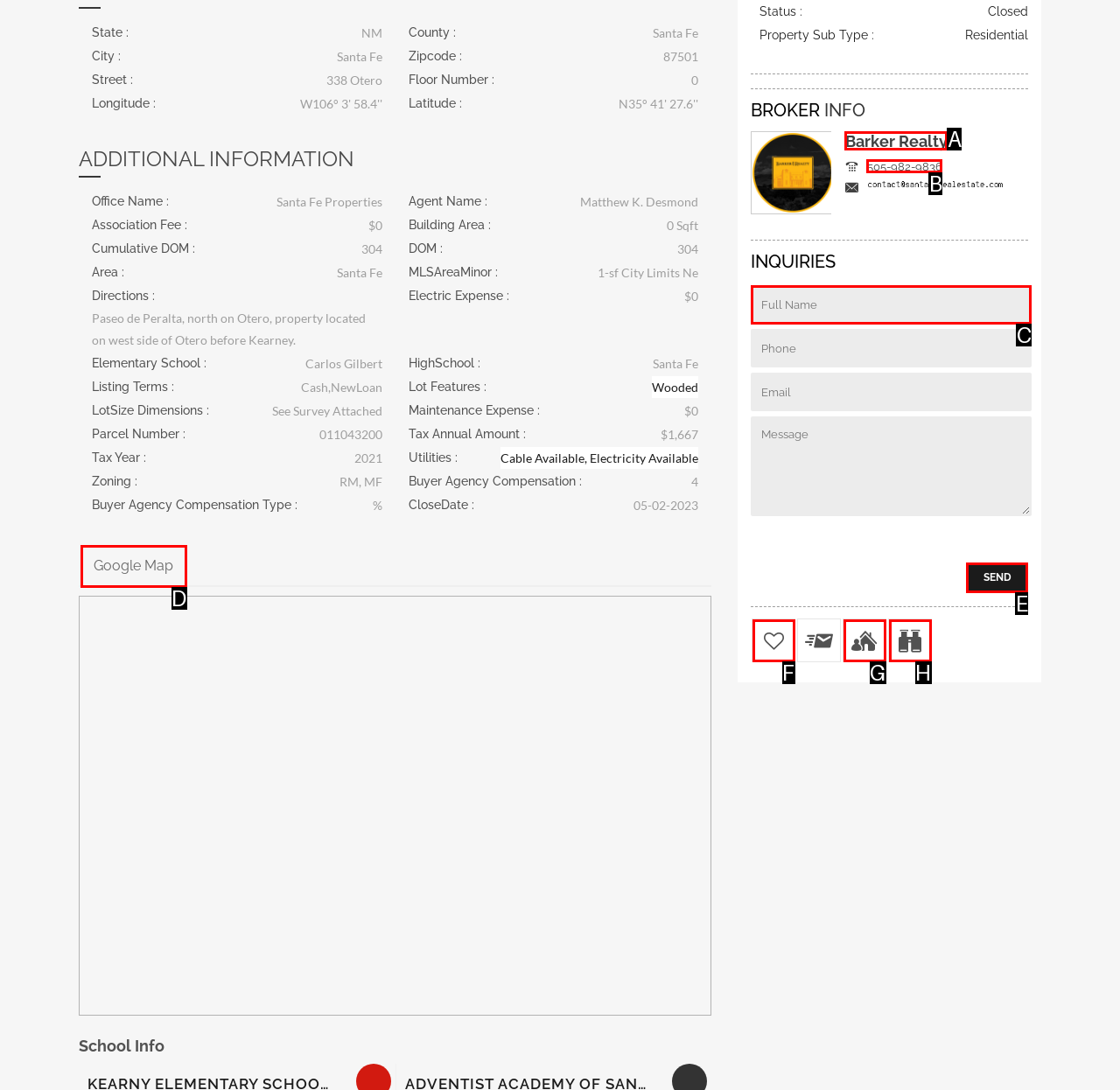Select the option that corresponds to the description: title="Watch changes on this property"
Respond with the letter of the matching choice from the options provided.

H